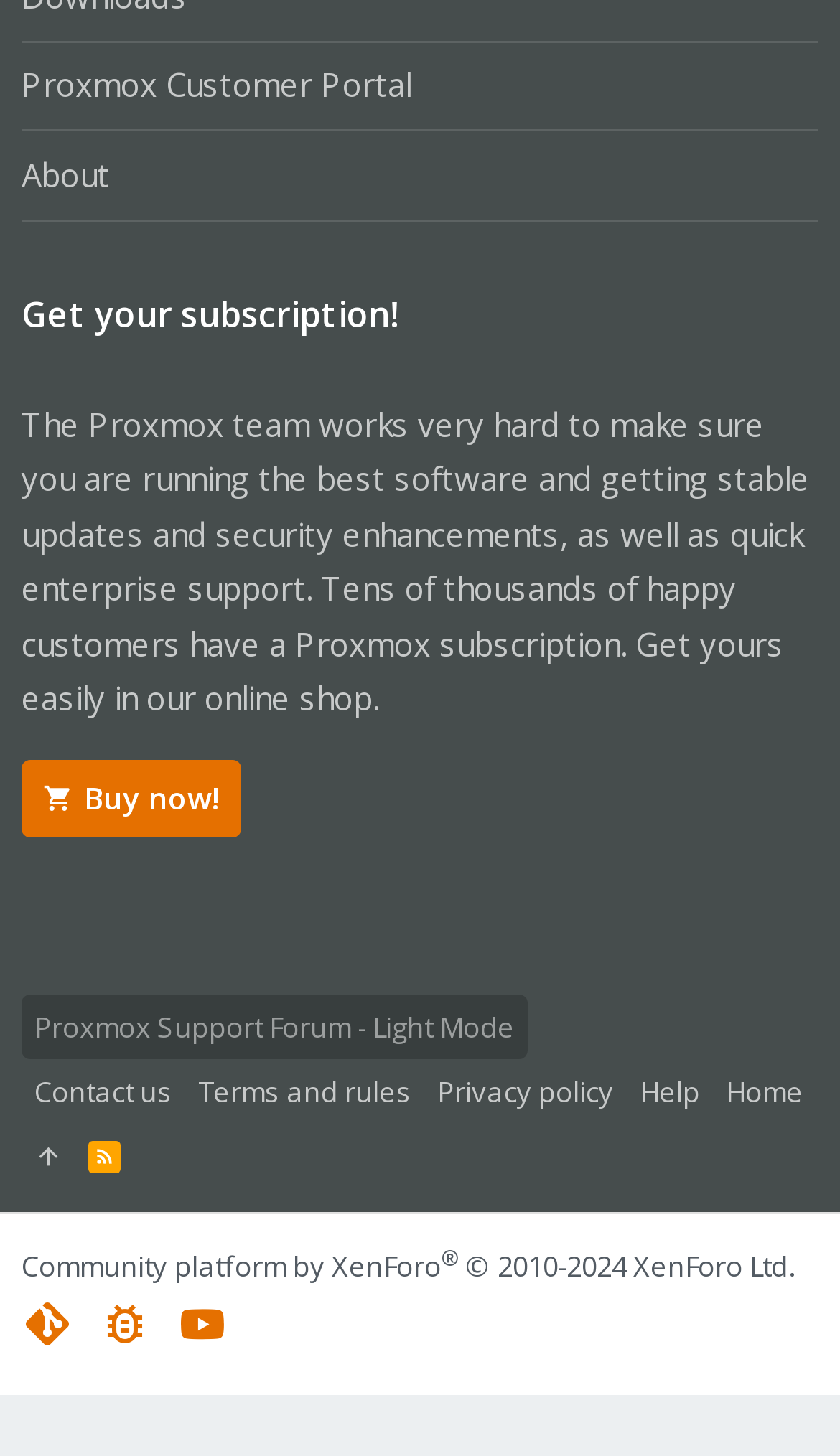Please identify the bounding box coordinates of the element I need to click to follow this instruction: "Contact us for more information".

[0.026, 0.728, 0.221, 0.772]